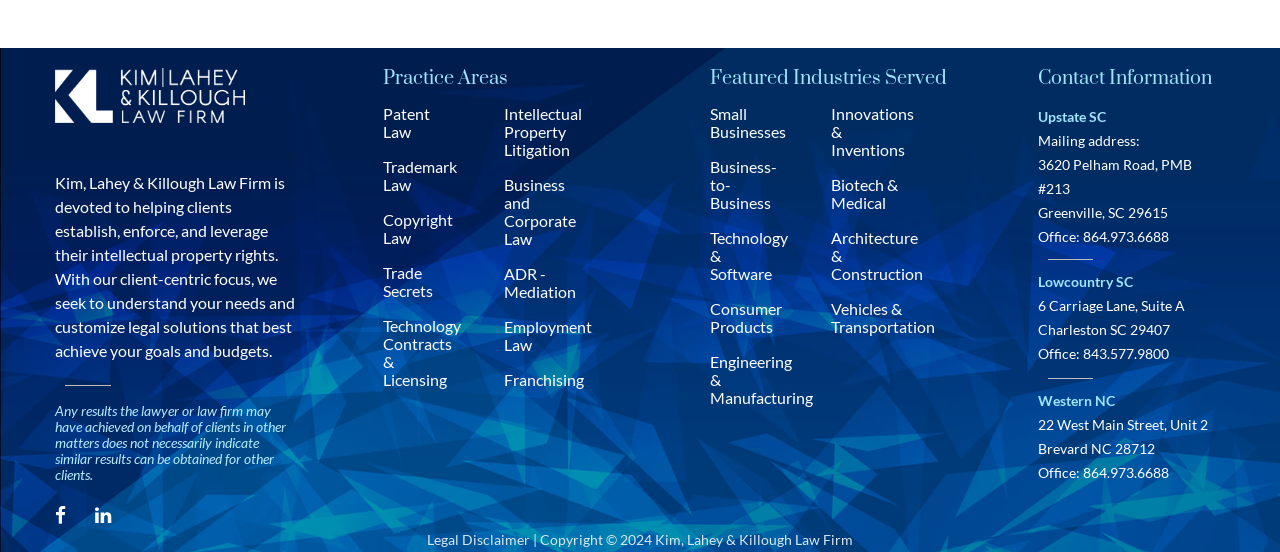Using the elements shown in the image, answer the question comprehensively: What is the name of the law firm?

I found the answer by looking at the logo image and the static text at the bottom of the page, which both mention the name of the law firm.